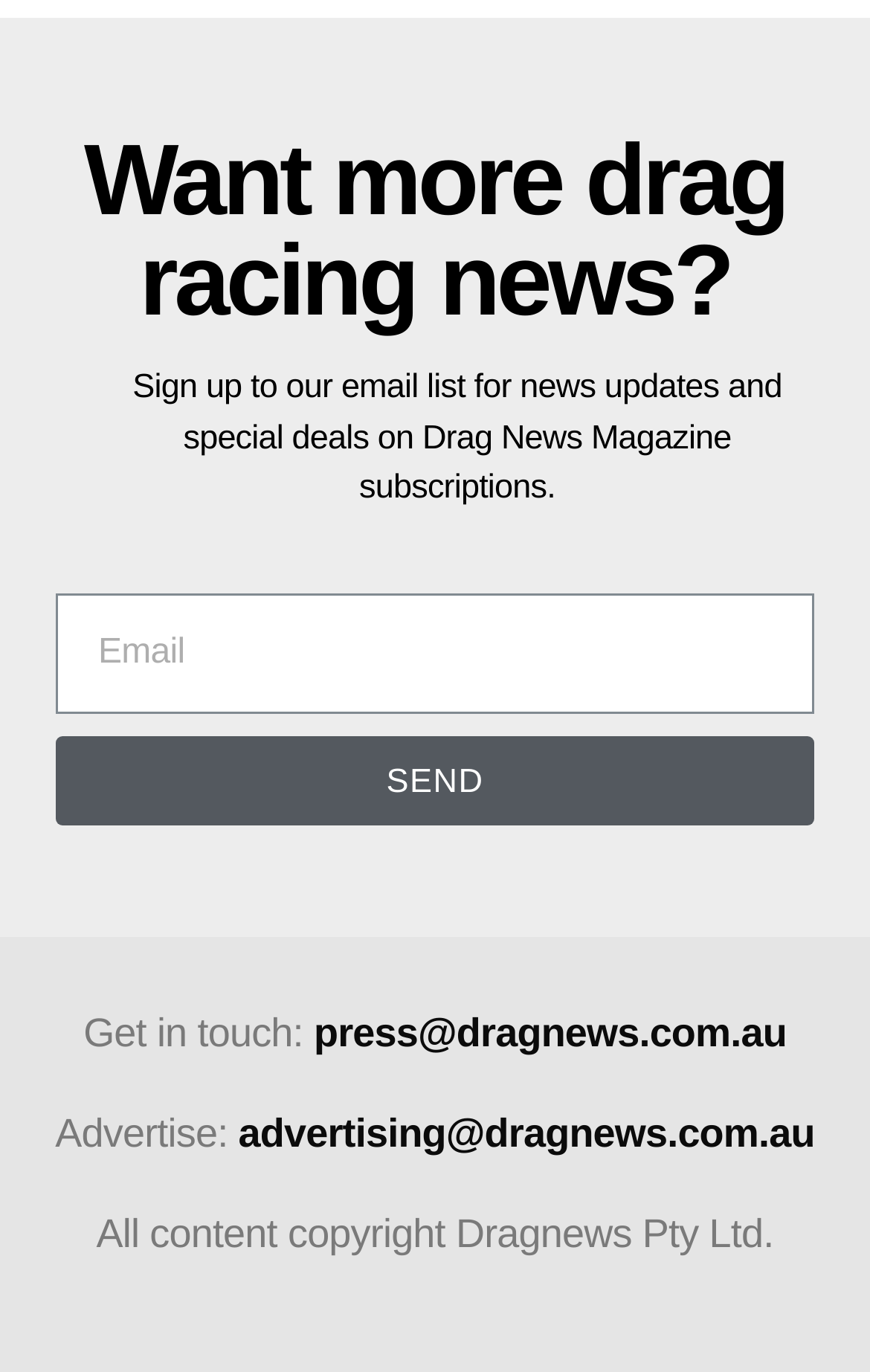How can one contact for advertising?
Look at the image and respond to the question as thoroughly as possible.

The link 'advertising@dragnews.com.au' is provided under the 'Advertise:' label, indicating that this is the contact email for advertising-related inquiries.